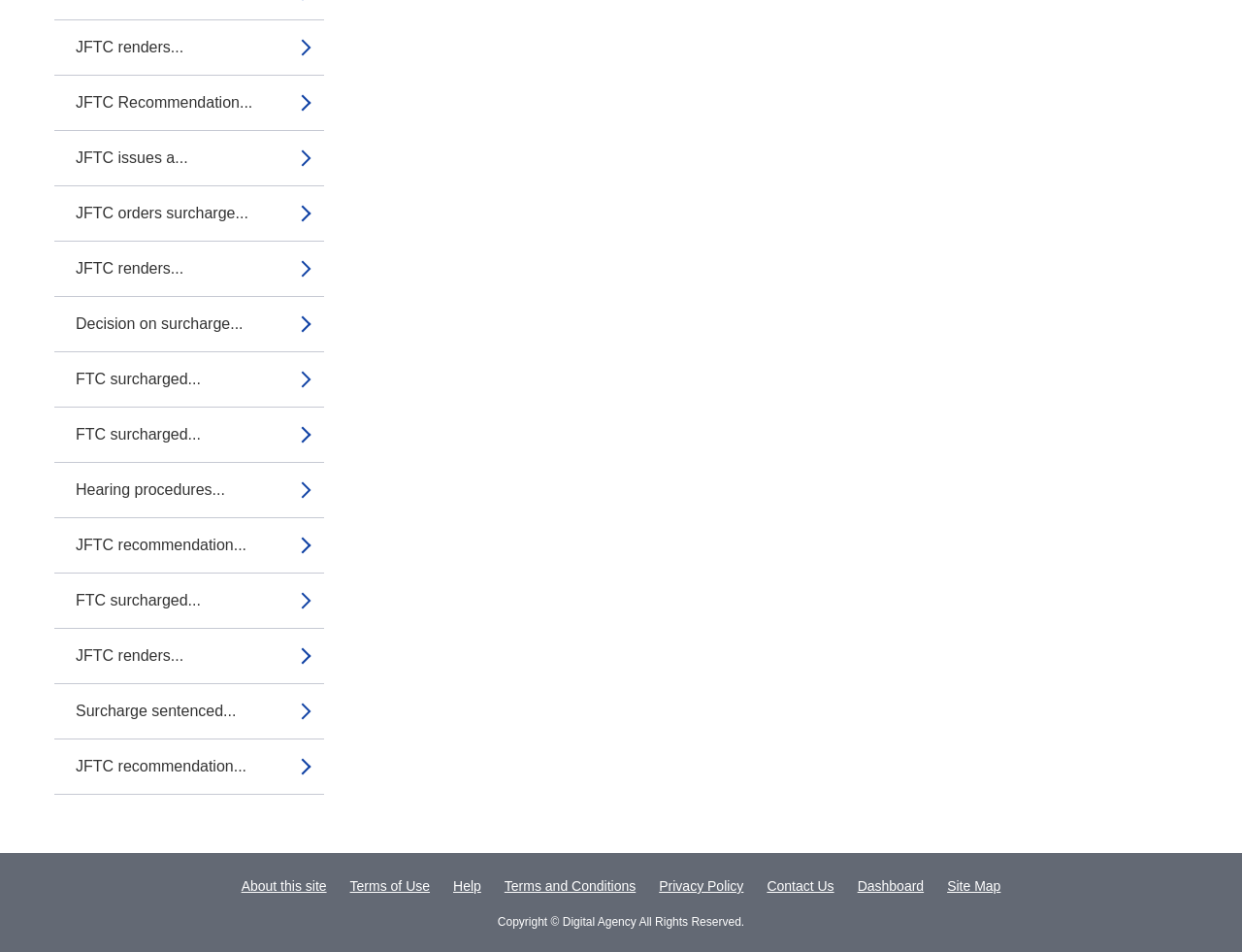Identify the bounding box of the HTML element described here: "Dashboard". Provide the coordinates as four float numbers between 0 and 1: [left, top, right, bottom].

[0.69, 0.923, 0.744, 0.939]